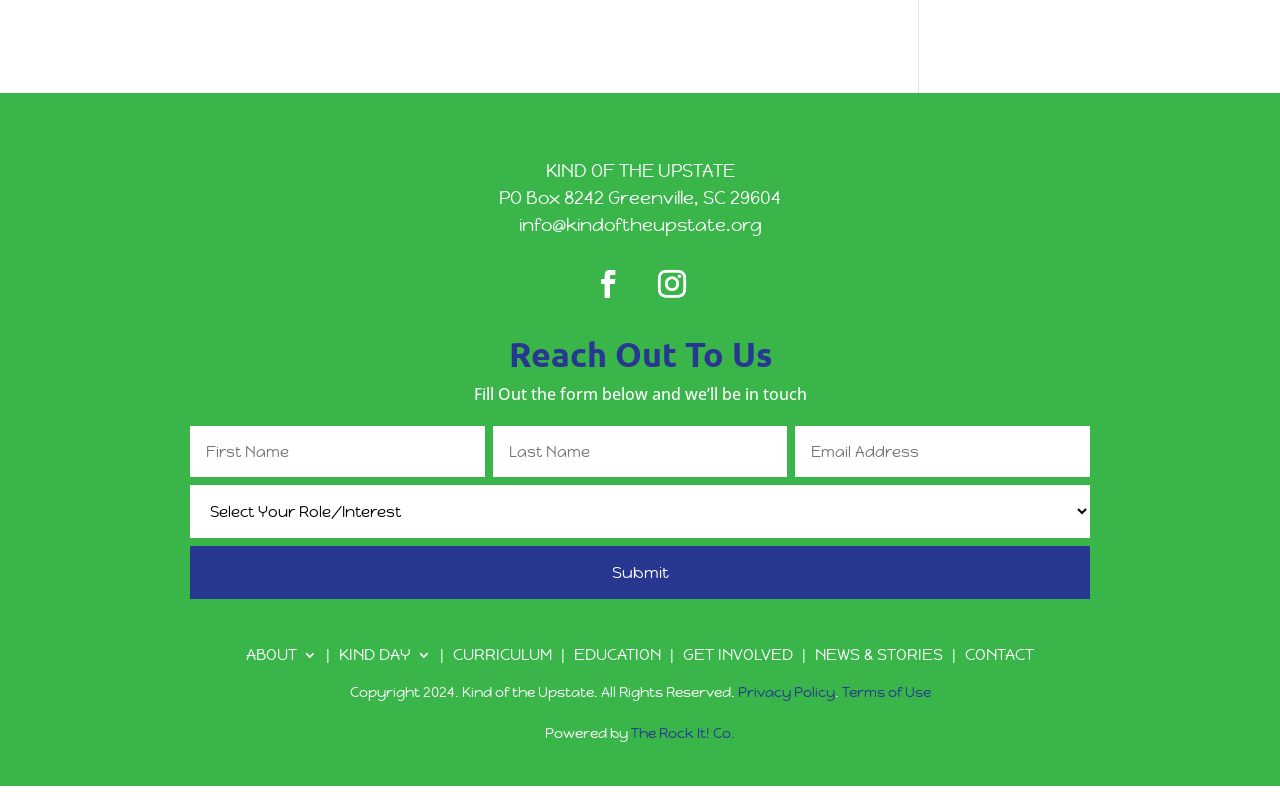Please use the details from the image to answer the following question comprehensively:
What is the purpose of the form?

I inferred the purpose of the form by reading the static text element 'Fill Out the form below and we’ll be in touch' located at coordinates [0.37, 0.472, 0.63, 0.499]. This text suggests that the form is meant to be used to reach out to the organization.